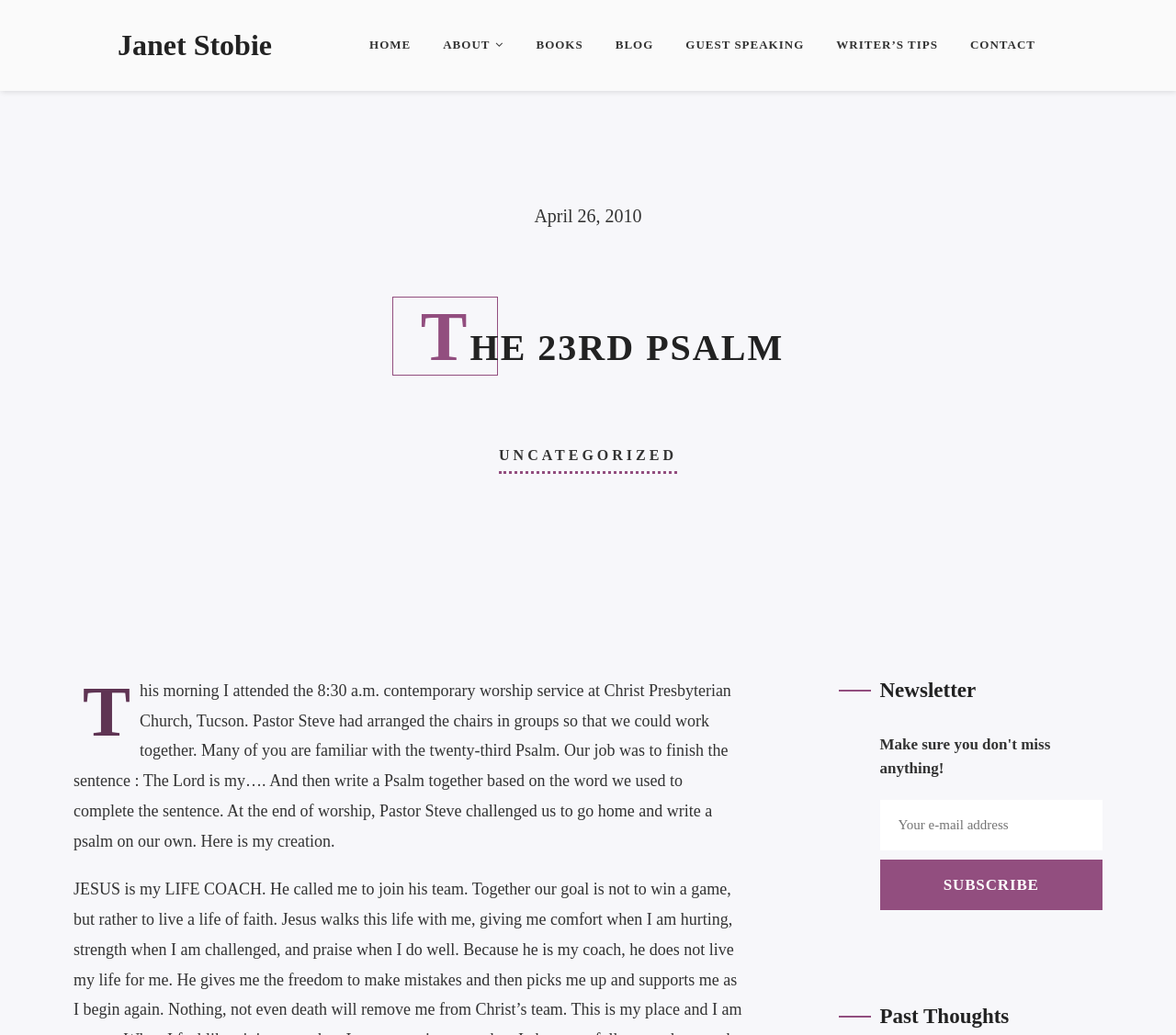How many links are in the top navigation menu?
Based on the image, provide your answer in one word or phrase.

6